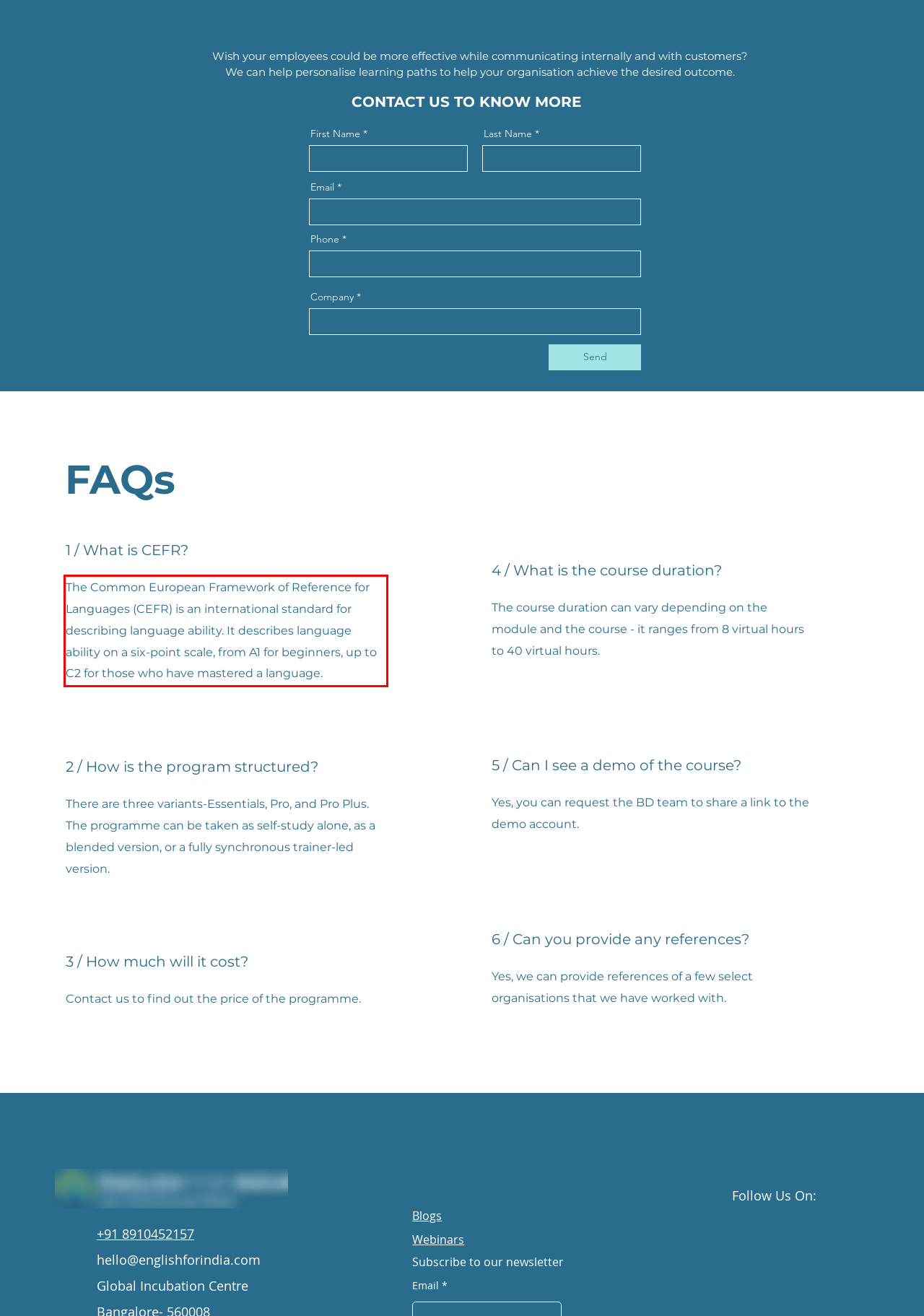Review the webpage screenshot provided, and perform OCR to extract the text from the red bounding box.

The Common European Framework of Reference for Languages (CEFR) is an international standard for describing language ability. It describes language ability on a six-point scale, from A1 for beginners, up to C2 for those who have mastered a language.